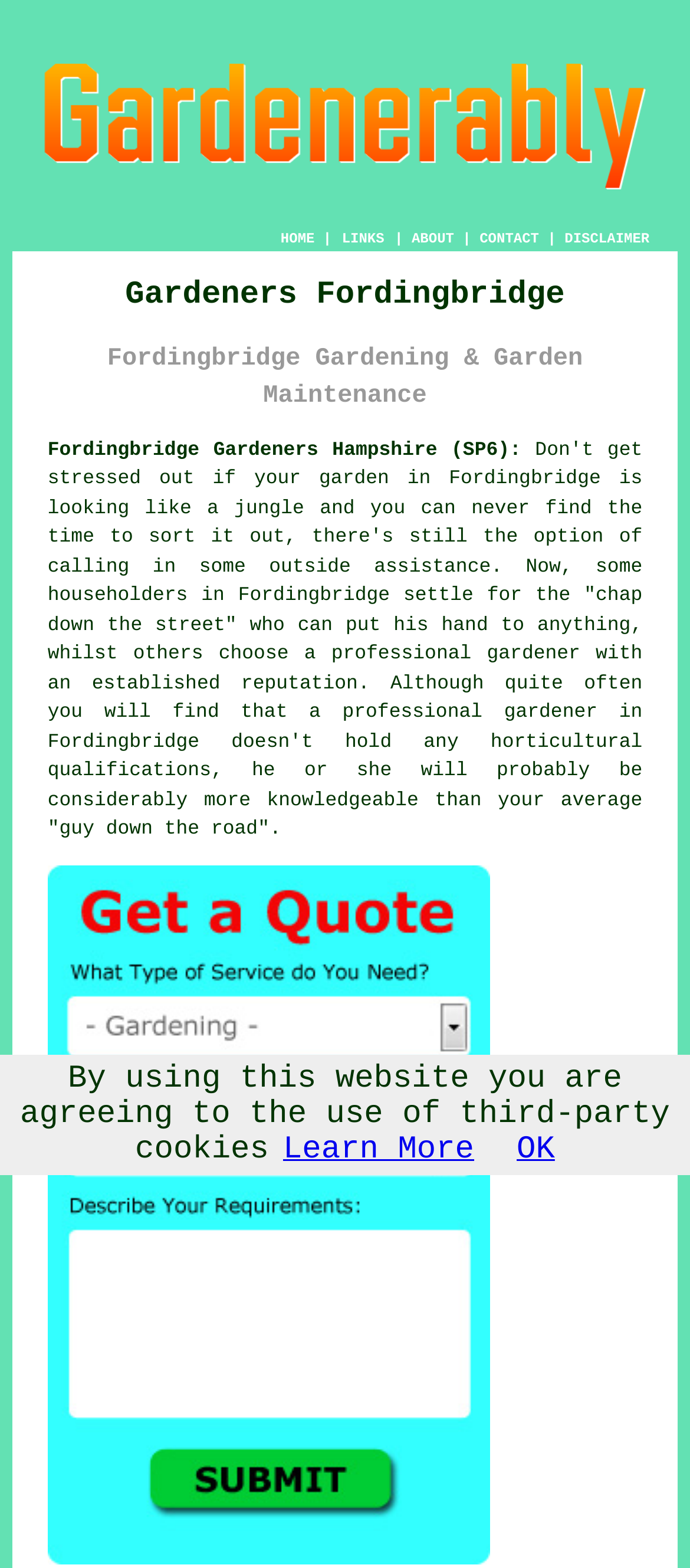What is the name of the gardening service?
Look at the screenshot and respond with one word or a short phrase.

Fordingbridge Gardeners